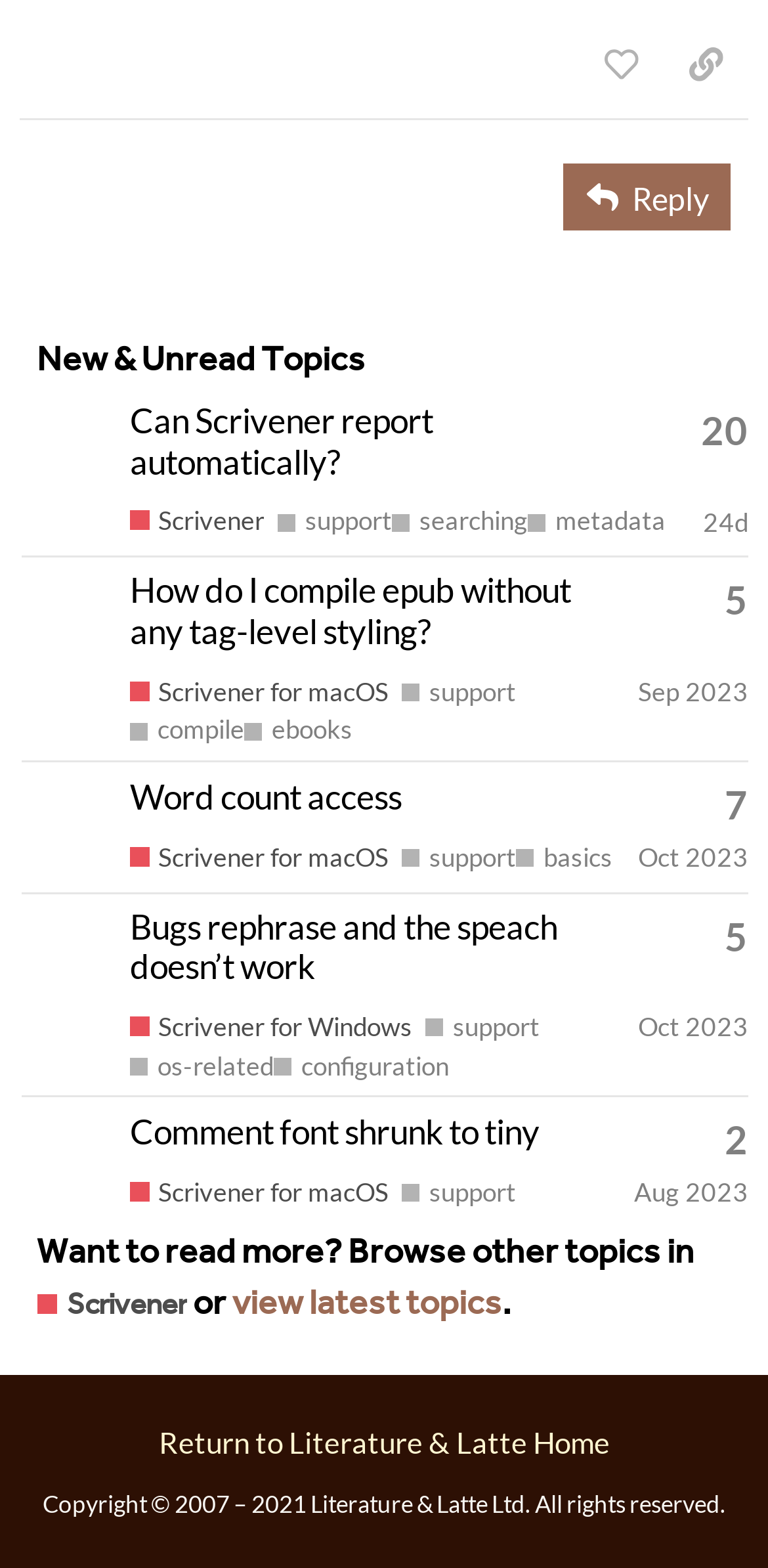What is the latest topic about?
Provide a detailed answer to the question using information from the image.

I looked at the most recent topic listed on the page, which is the third row in the table, and found that the topic is about 'Bugs rephrase and the speach doesn’t work'.